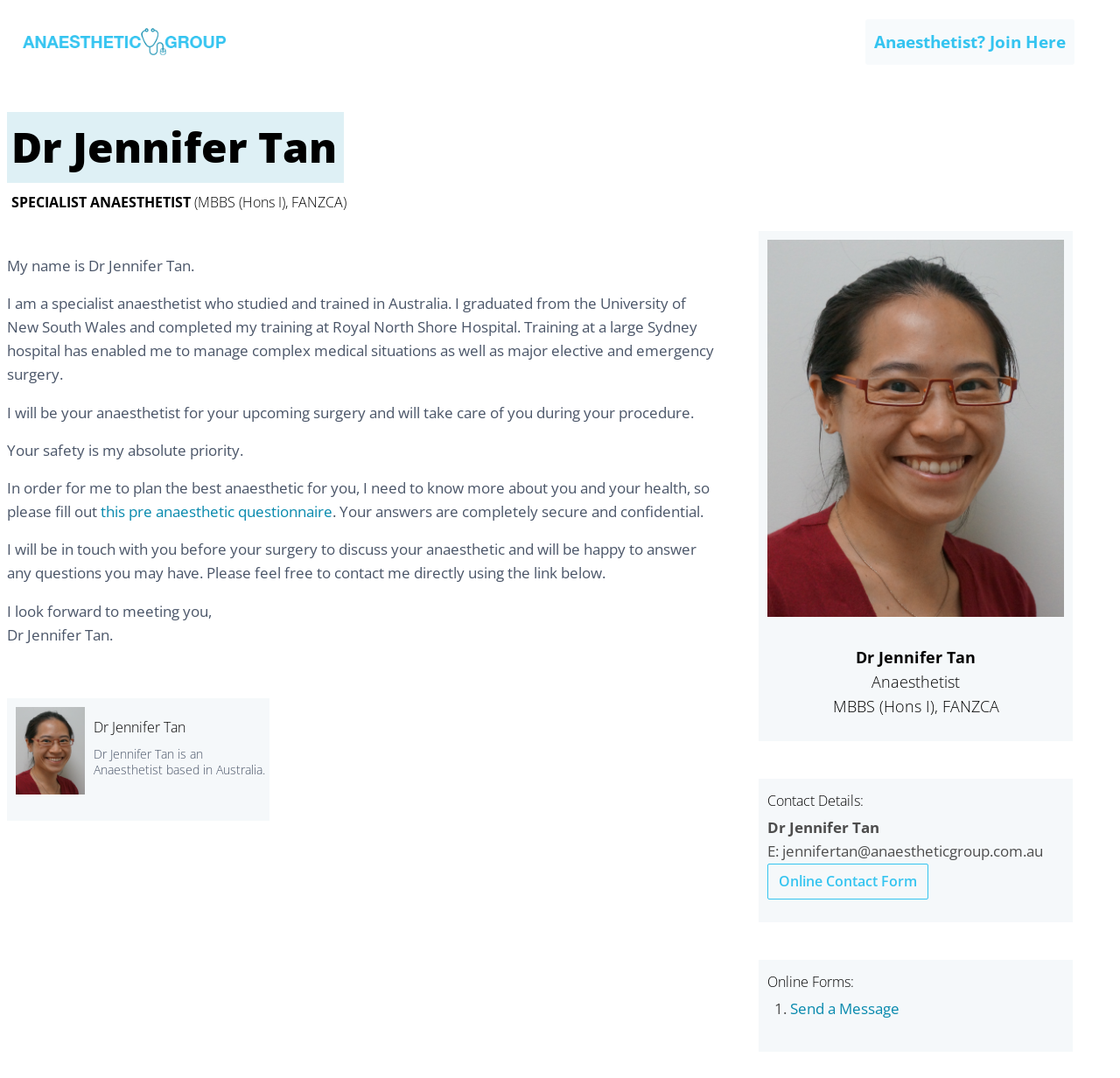What is Dr. Jennifer Tan's educational background?
Give a detailed and exhaustive answer to the question.

According to the webpage, Dr. Jennifer Tan graduated from the University of New South Wales and completed her training at Royal North Shore Hospital.